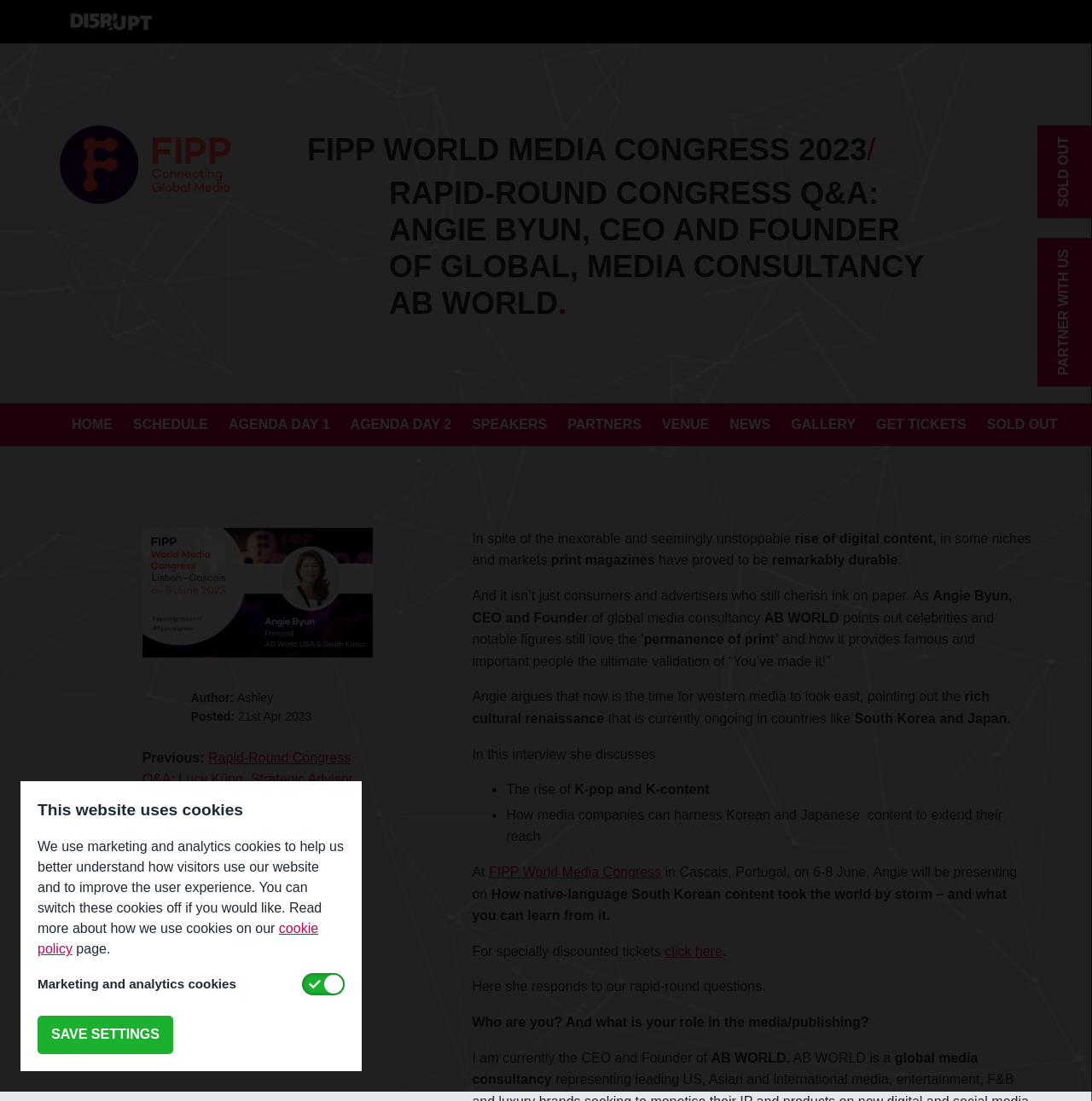Extract the primary header of the webpage and generate its text.

RAPID-ROUND CONGRESS Q&A: ANGIE BYUN, CEO AND FOUNDER OF GLOBAL, MEDIA CONSULTANCY AB WORLD.